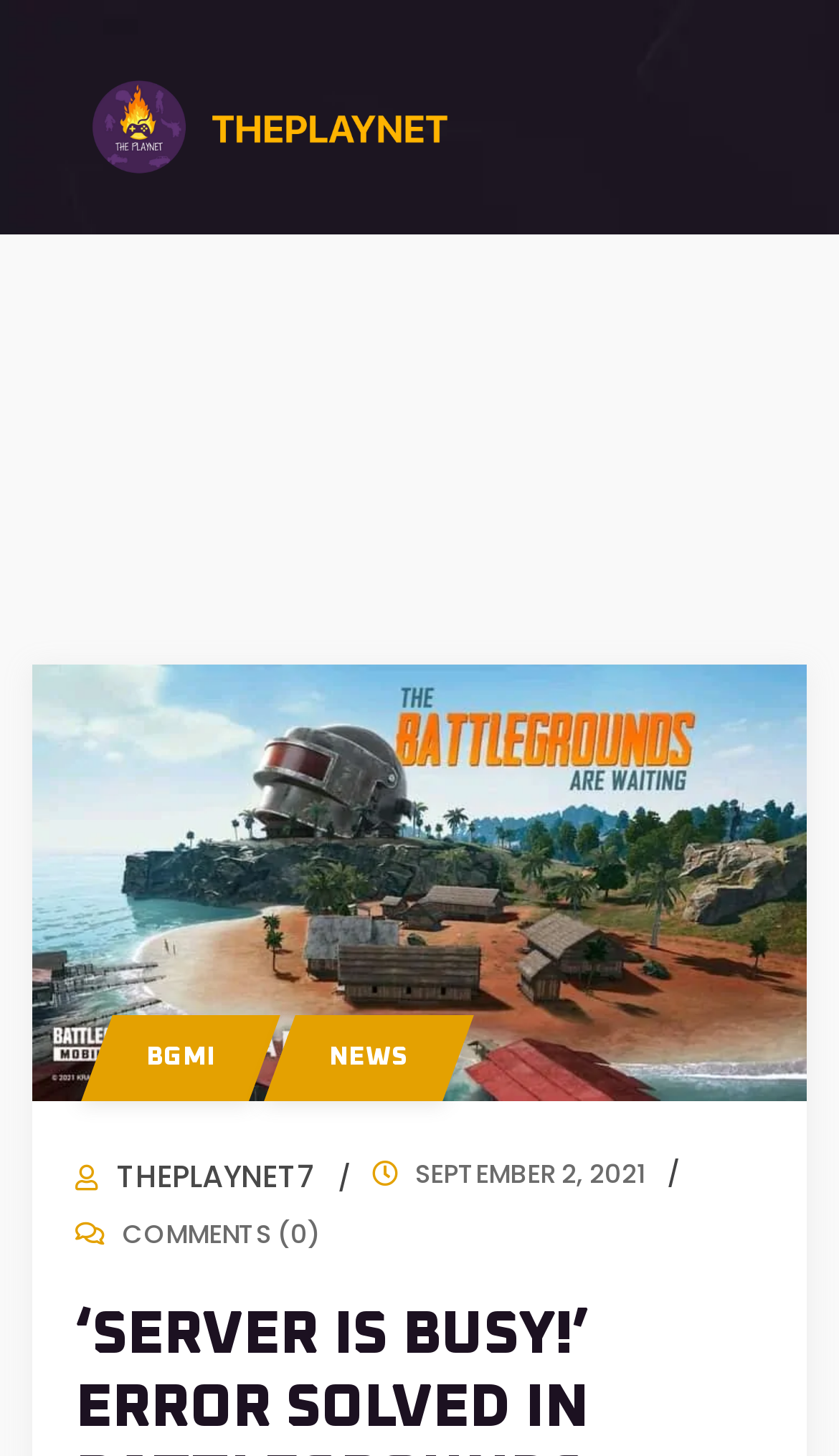Based on the element description parent_node: ThePlayNet, identify the bounding box coordinates for the UI element. The coordinates should be in the format (top-left x, top-left y, bottom-right x, bottom-right y) and within the 0 to 1 range.

[0.077, 0.049, 0.564, 0.123]